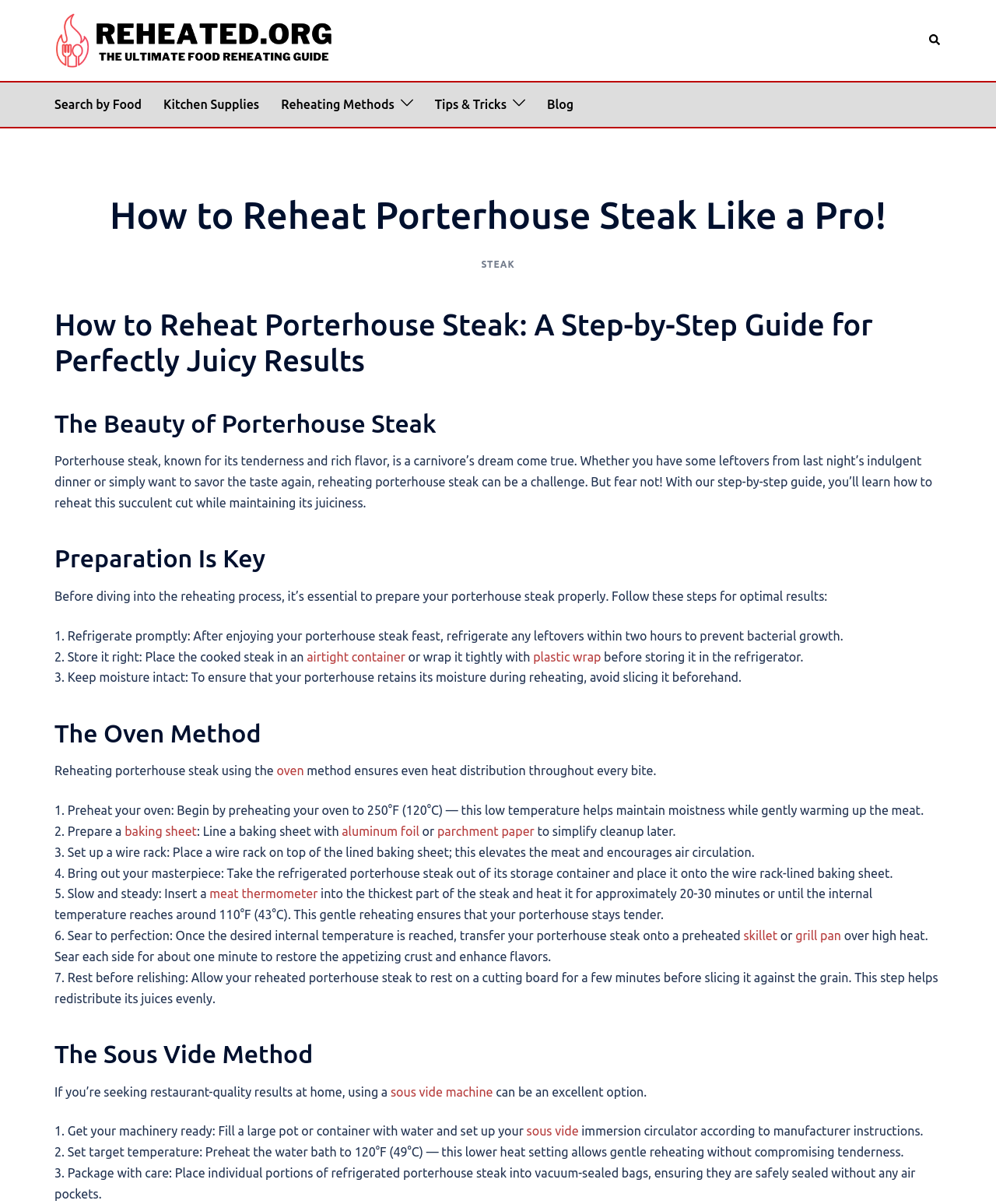Using the description "sous vide machine", locate and provide the bounding box of the UI element.

[0.392, 0.901, 0.495, 0.912]